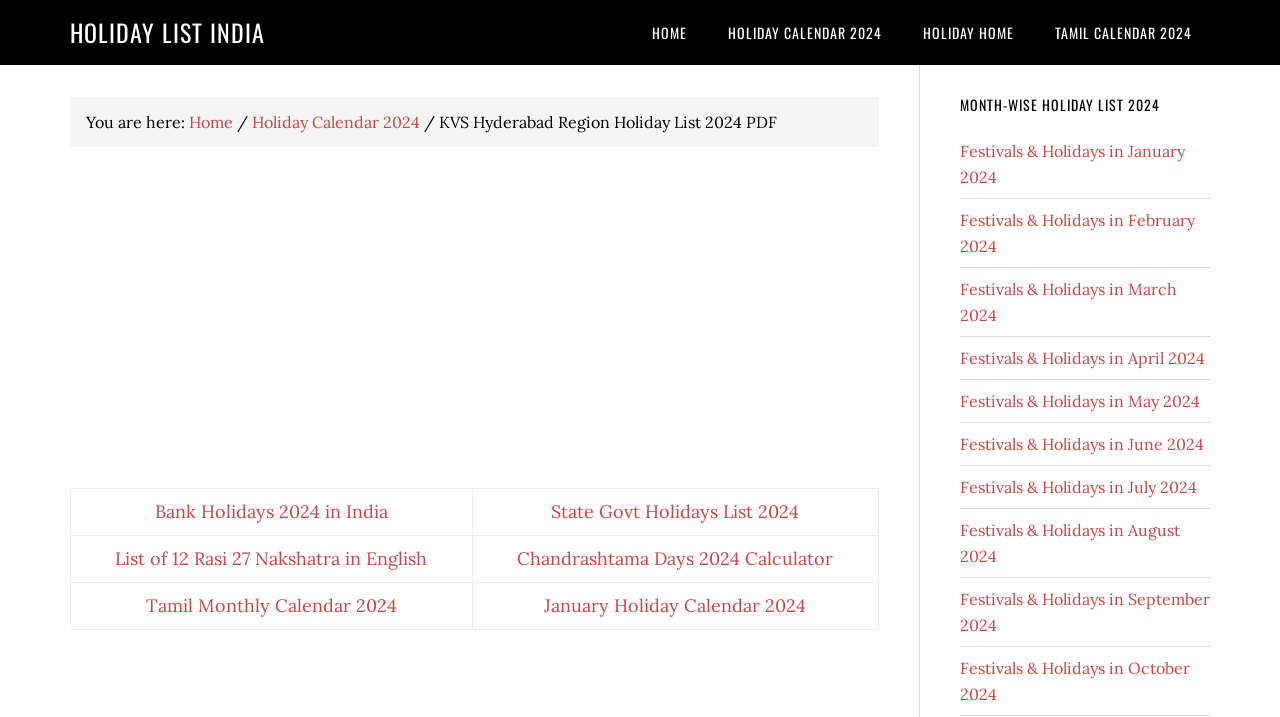Please determine the bounding box coordinates of the element's region to click for the following instruction: "Click on the 'HOLIDAY LIST INDIA' link".

[0.055, 0.02, 0.207, 0.07]